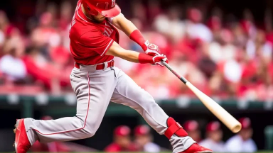What is the baseball player's stance?
Provide an in-depth and detailed answer to the question.

The caption states that the baseball player is positioned in a classic batting stance, poised to make contact with the ball, which implies a traditional and prepared position to hit the ball.